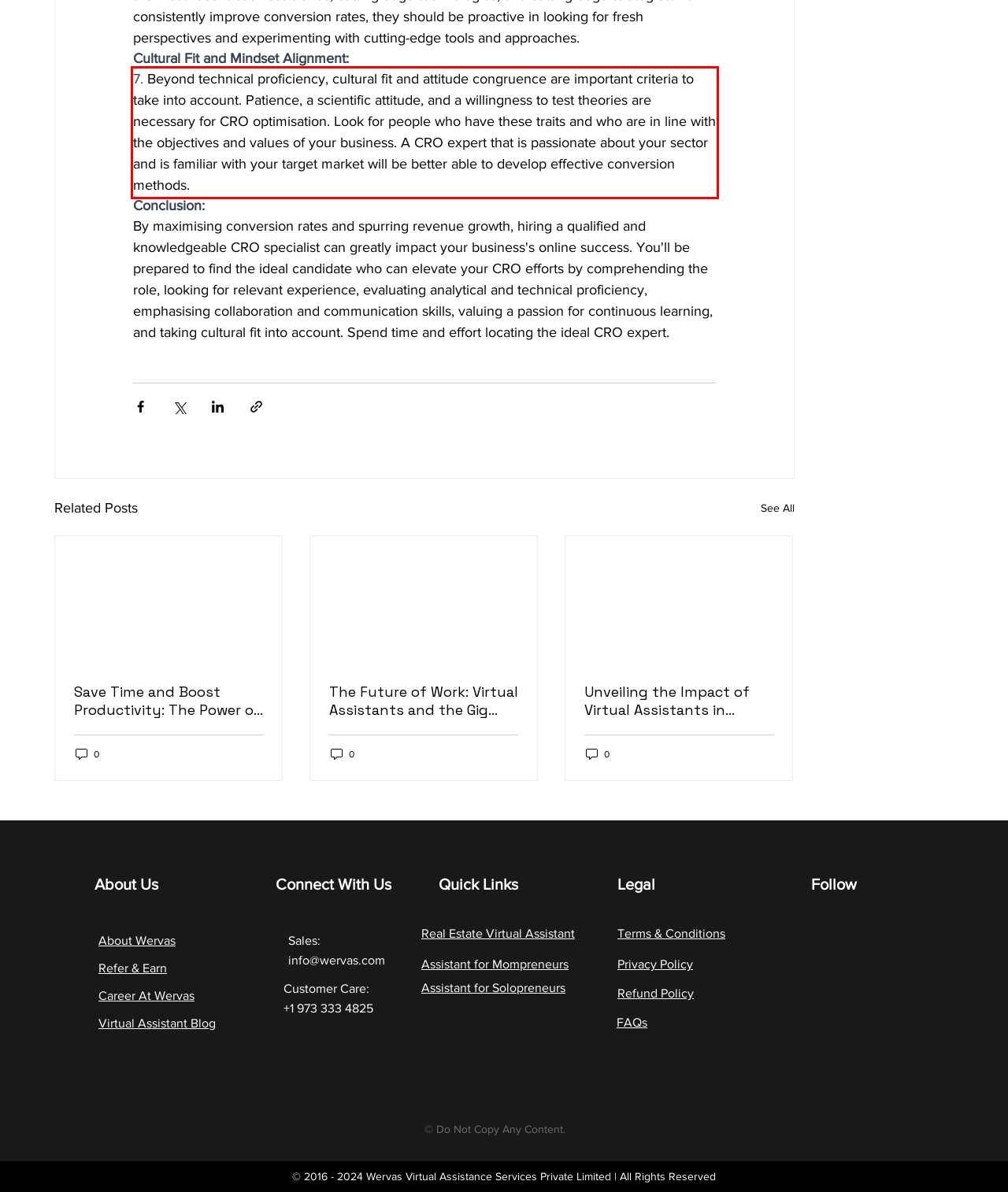Perform OCR on the text inside the red-bordered box in the provided screenshot and output the content.

7. Beyond technical proficiency, cultural fit and attitude congruence are important criteria to take into account. Patience, a scientific attitude, and a willingness to test theories are necessary for CRO optimisation. Look for people who have these traits and who are in line with the objectives and values of your business. A CRO expert that is passionate about your sector and is familiar with your target market will be better able to develop effective conversion methods.